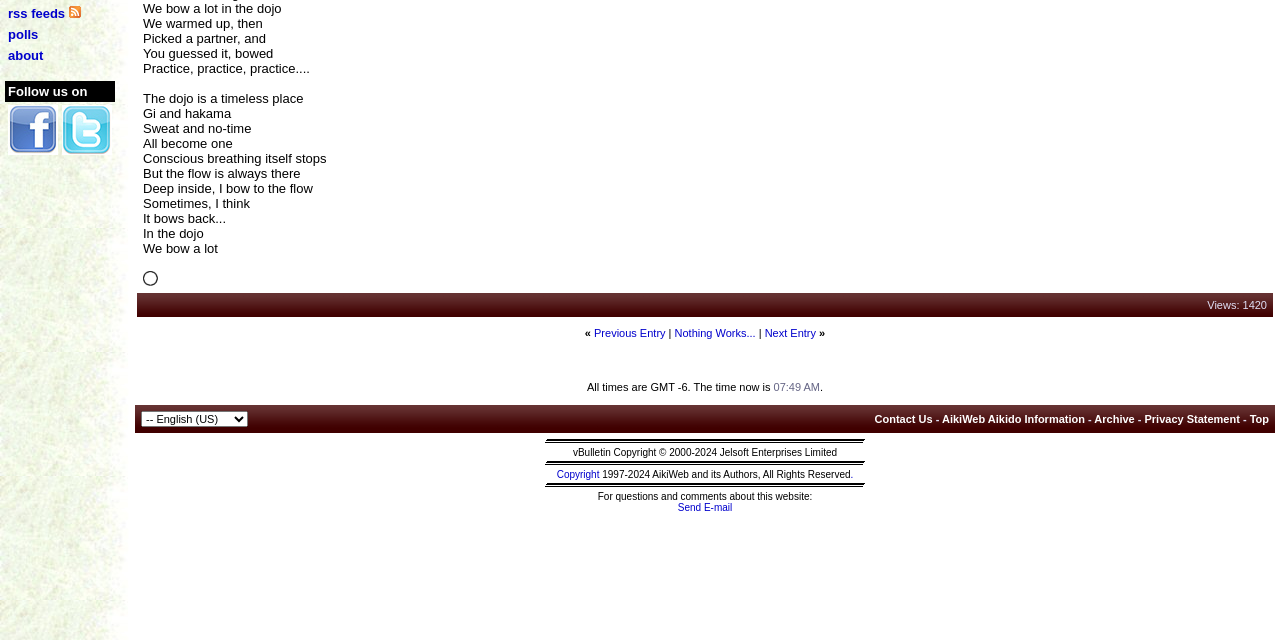Using the provided element description "AikiWeb Aikido Information", determine the bounding box coordinates of the UI element.

[0.736, 0.646, 0.848, 0.665]